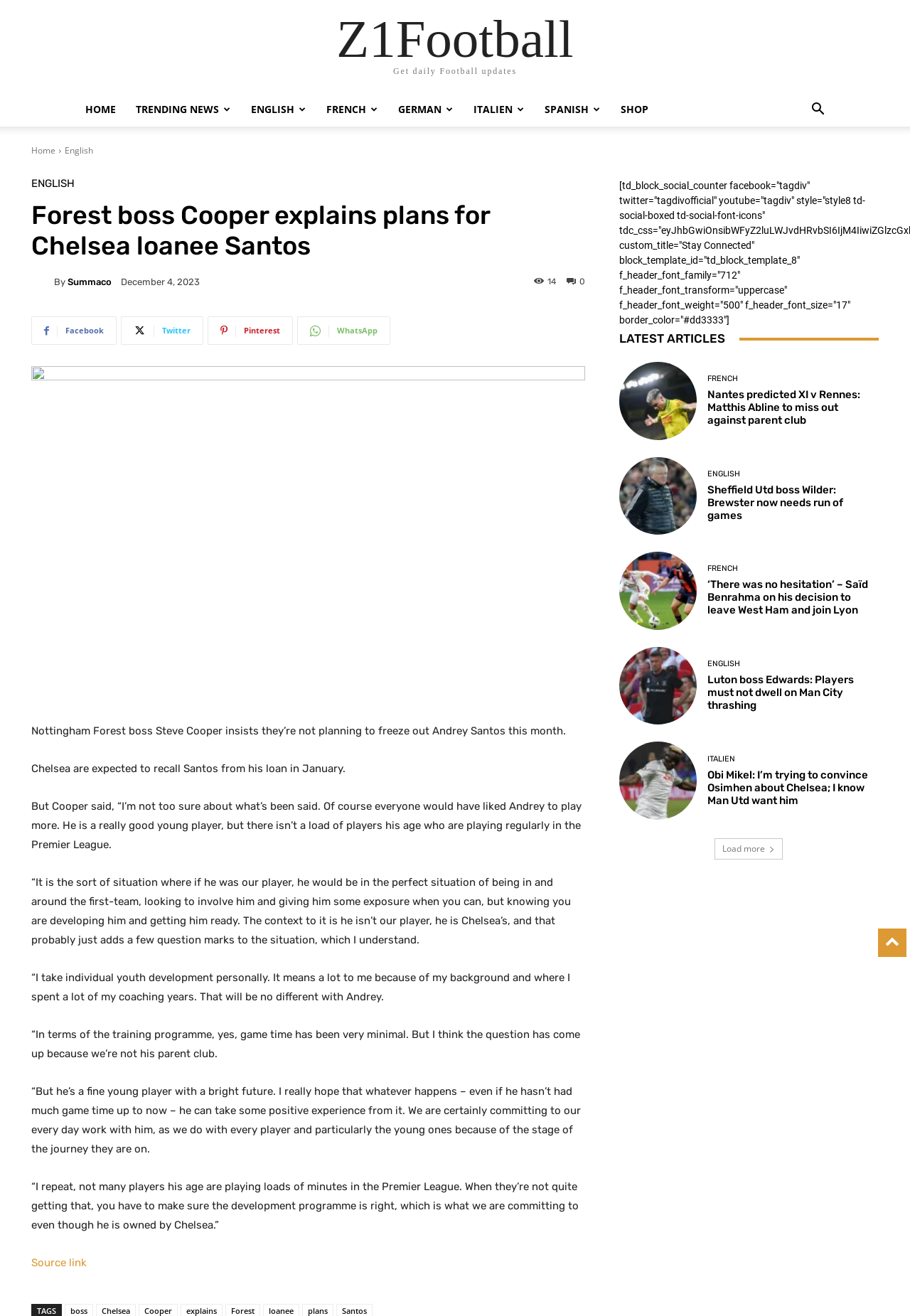Pinpoint the bounding box coordinates of the area that should be clicked to complete the following instruction: "Load more articles". The coordinates must be given as four float numbers between 0 and 1, i.e., [left, top, right, bottom].

[0.785, 0.637, 0.86, 0.653]